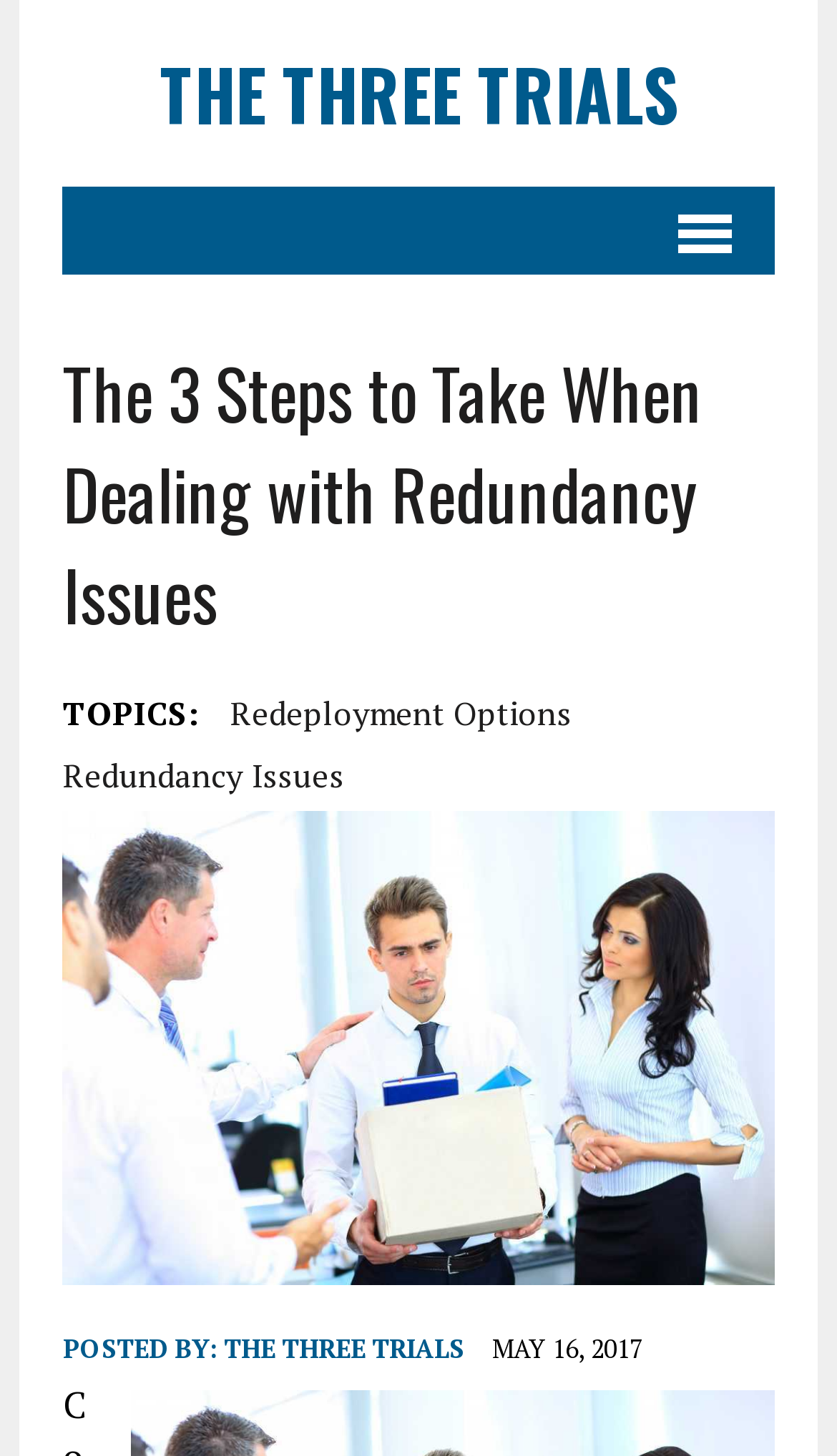What is the date of the article?
We need a detailed and exhaustive answer to the question. Please elaborate.

I found the date of the article by looking at the text 'MAY 16, 2017' at the bottom of the page, which indicates the date the article was posted.